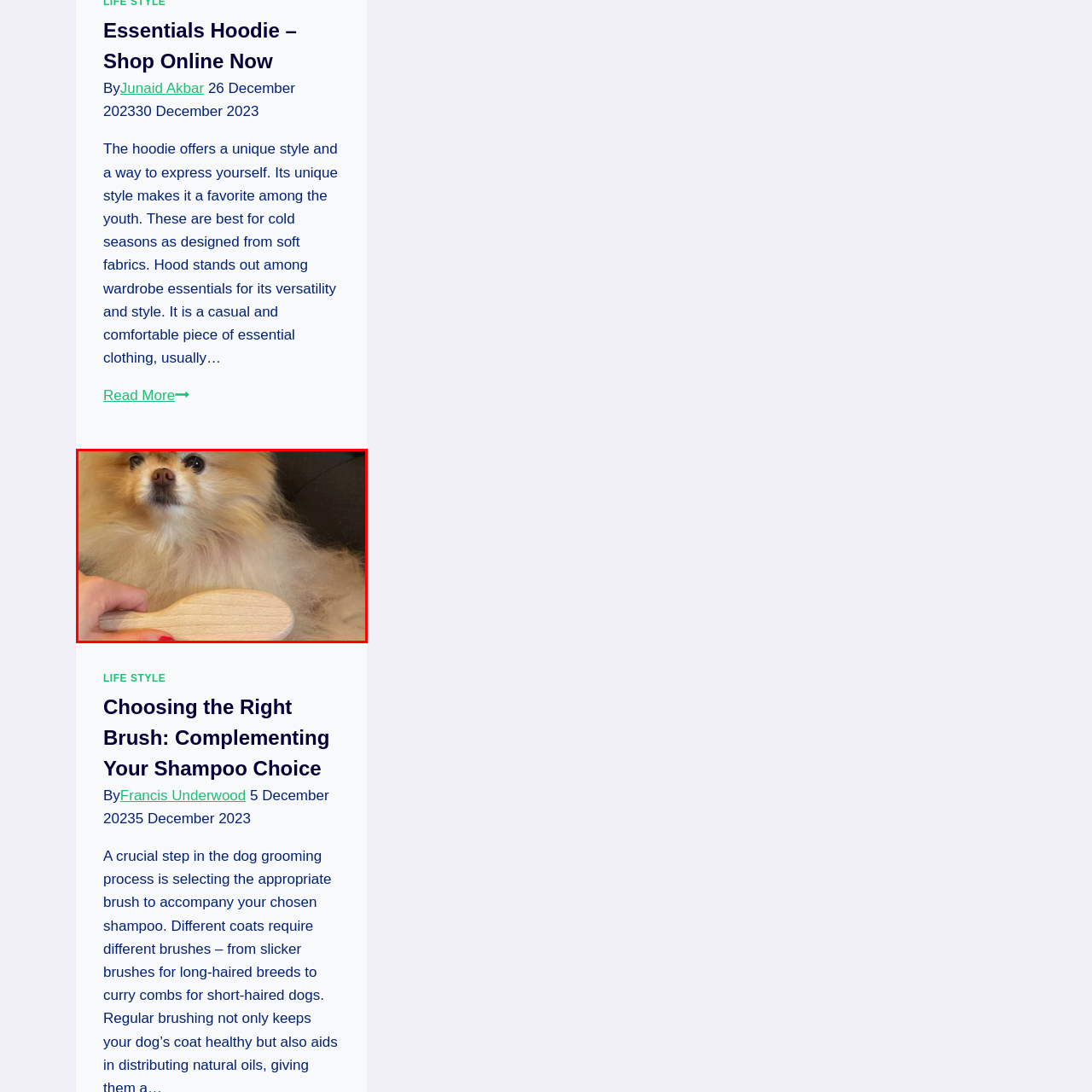Pay attention to the section of the image delineated by the white outline and provide a detailed response to the subsequent question, based on your observations: 
What is the dog engaged in?

The caption states that the Pomeranian is captured in a moment of grooming, which implies that the dog is engaged in the act of cleaning or maintaining its fur.